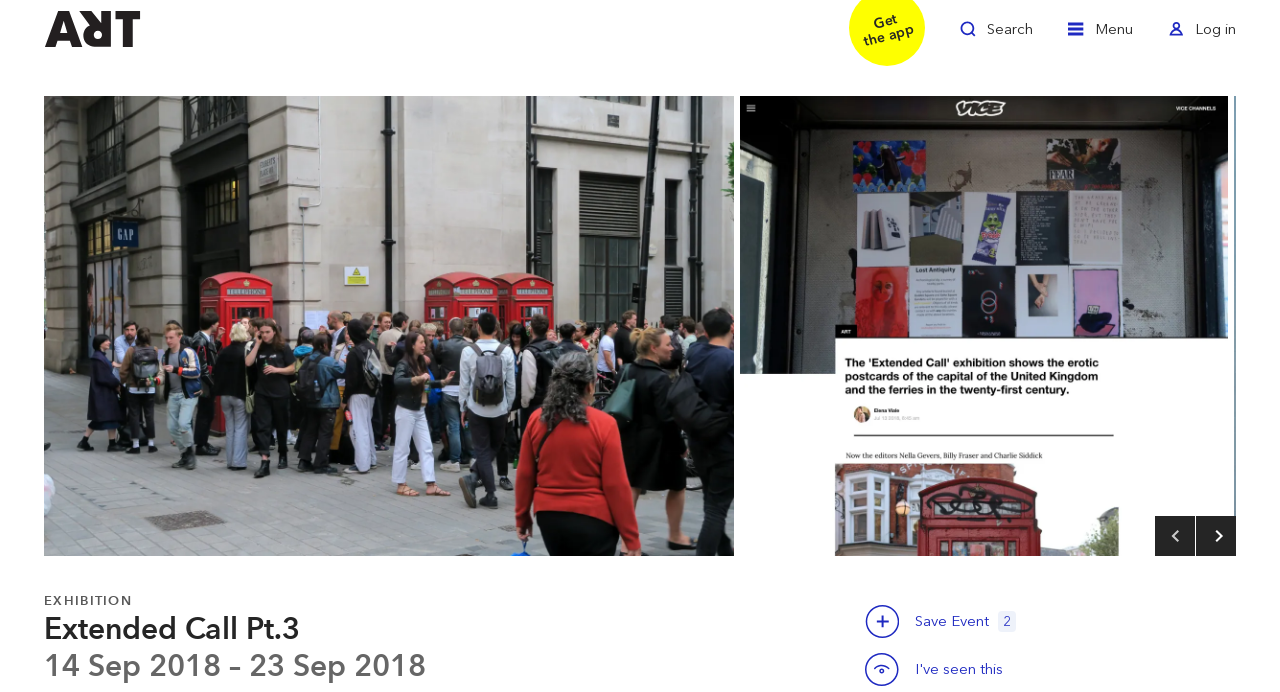Please reply to the following question with a single word or a short phrase:
How many images are there on the page?

2